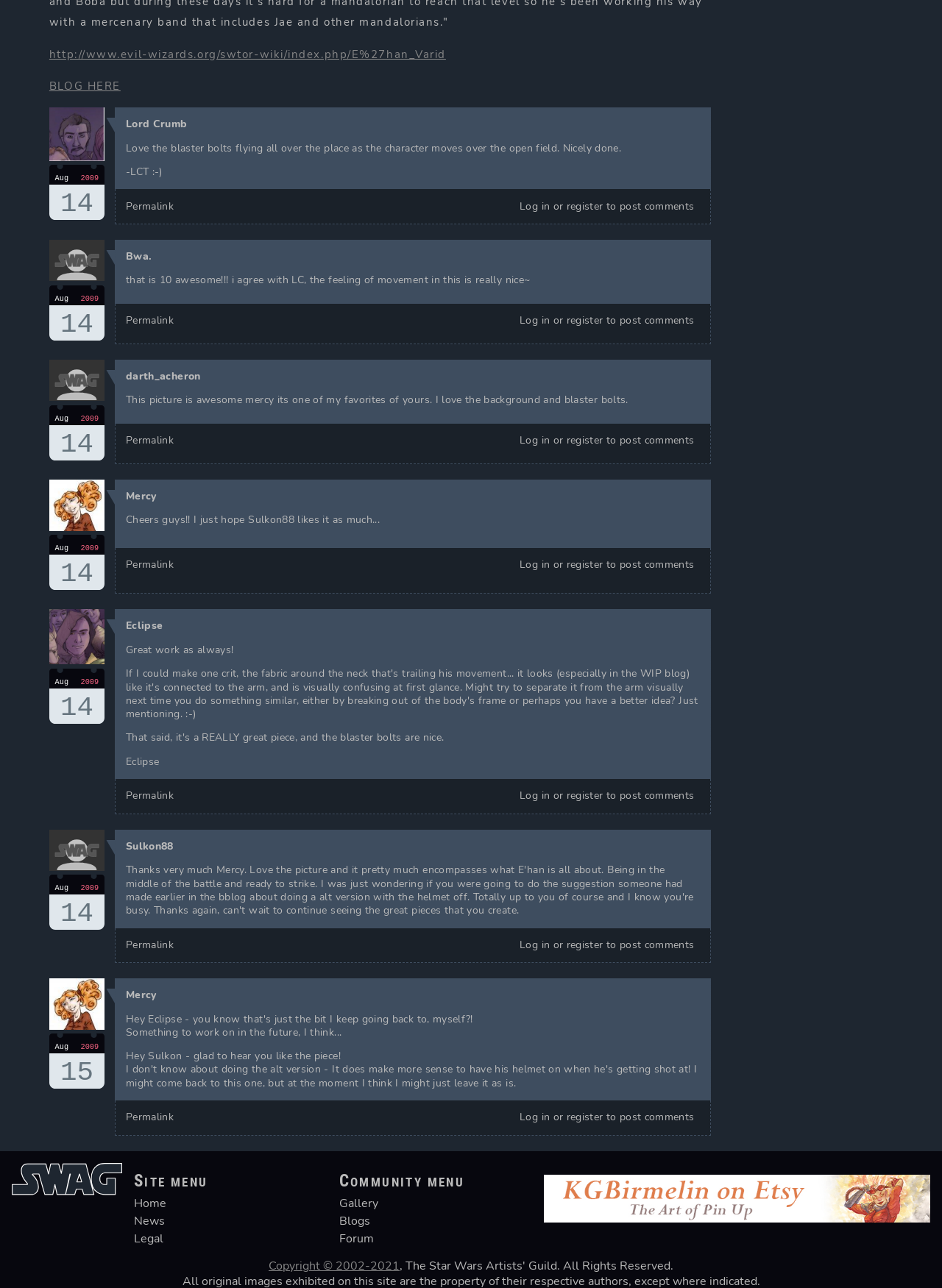Determine the coordinates of the bounding box for the clickable area needed to execute this instruction: "Register to post comments".

[0.601, 0.155, 0.64, 0.165]